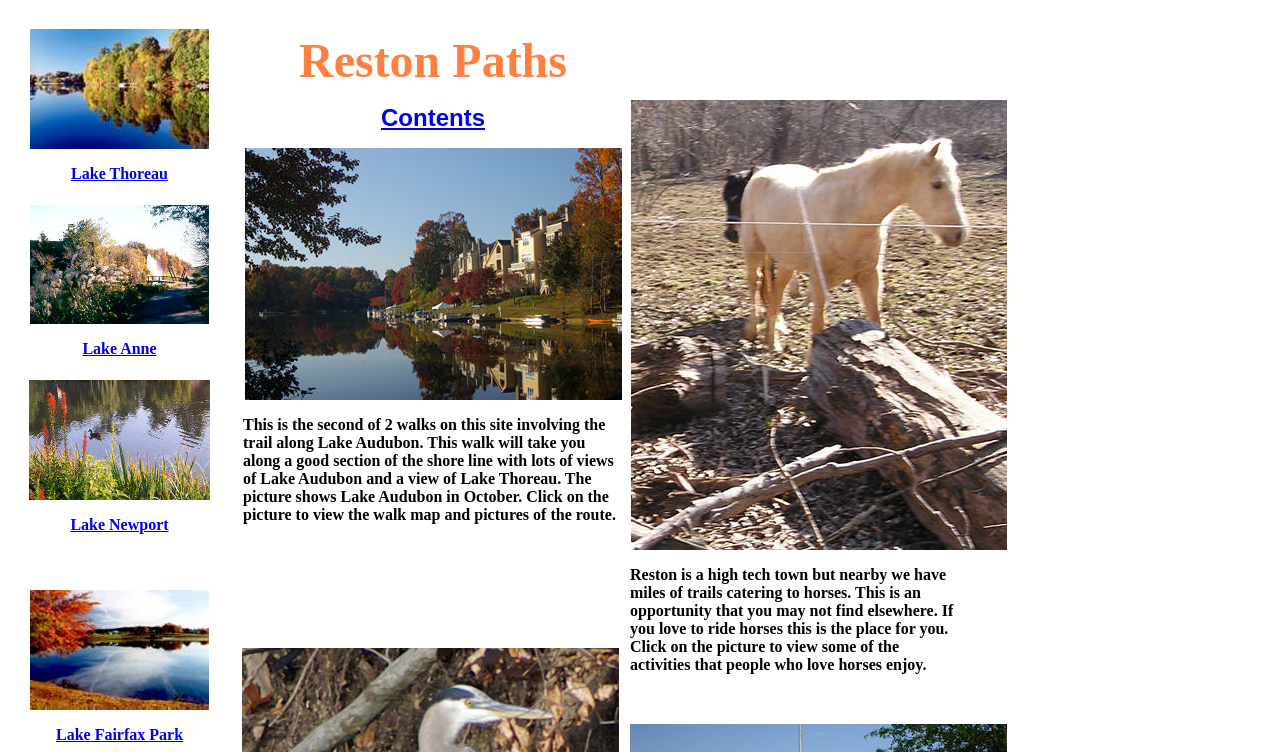Respond with a single word or phrase:
What type of town is Reston?

High tech town